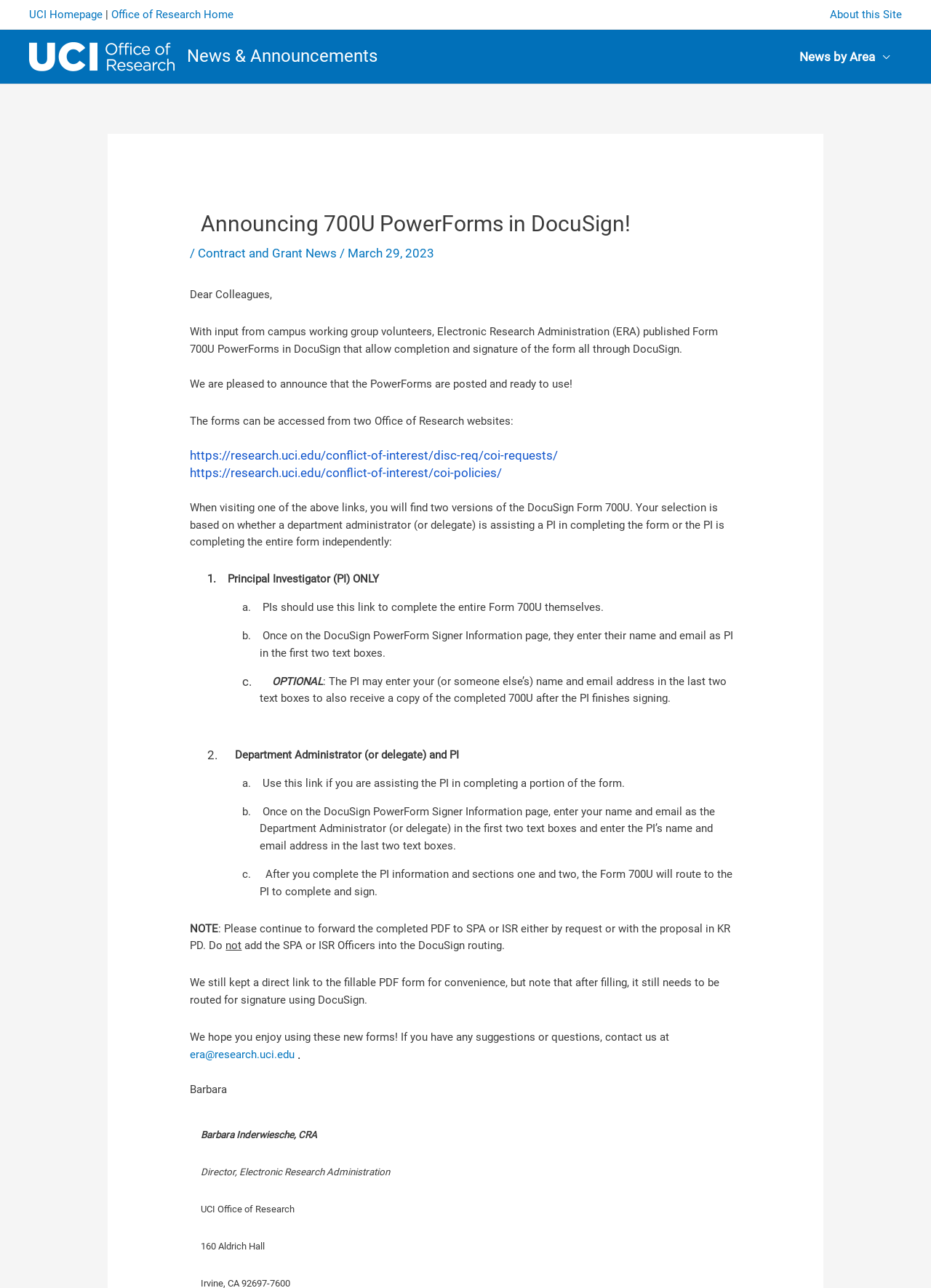Provide the bounding box coordinates for the UI element described in this sentence: "Contract and Grant News". The coordinates should be four float values between 0 and 1, i.e., [left, top, right, bottom].

[0.213, 0.191, 0.362, 0.202]